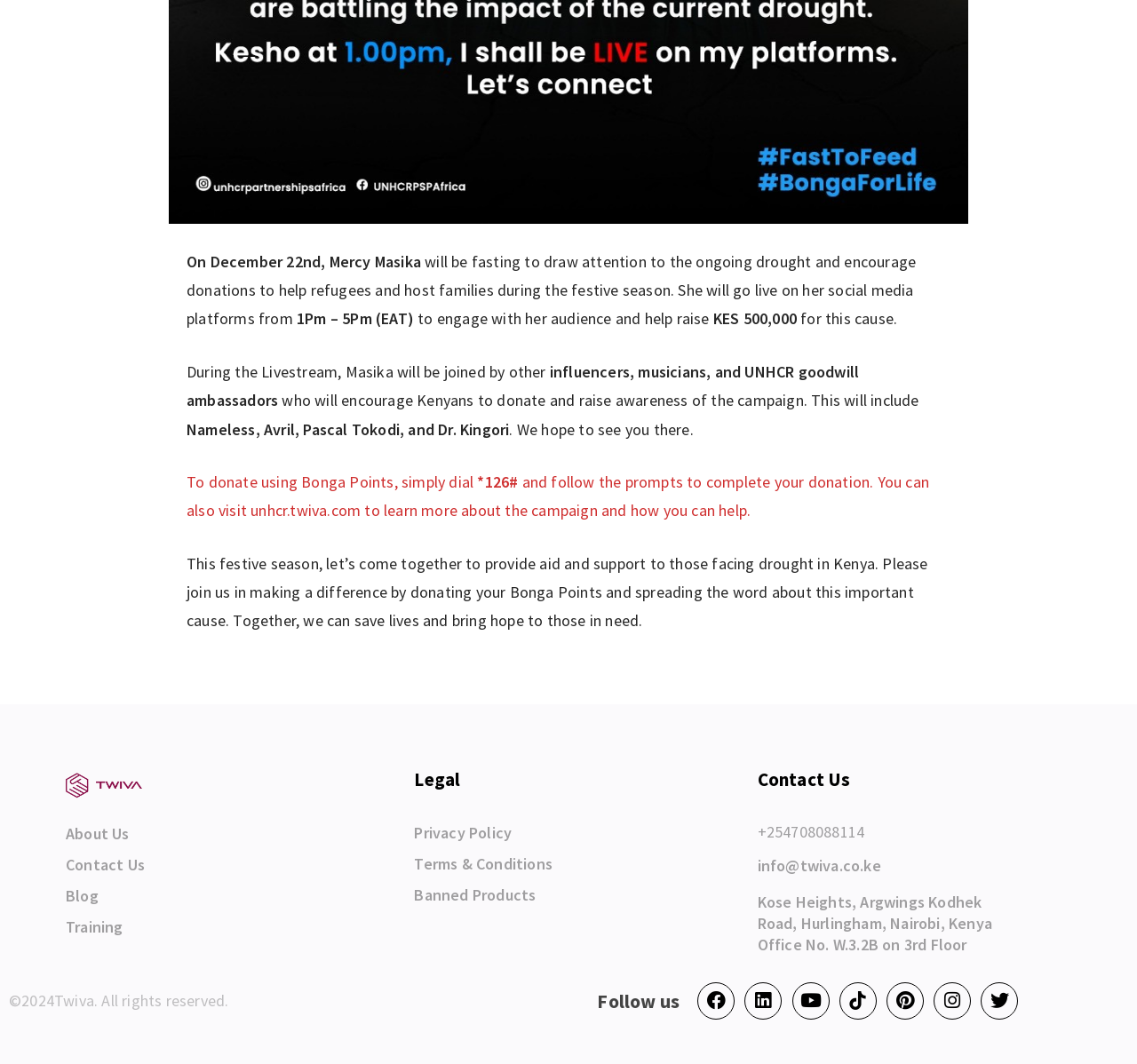Locate the bounding box coordinates of the clickable region necessary to complete the following instruction: "Click on 'About Us'". Provide the coordinates in the format of four float numbers between 0 and 1, i.e., [left, top, right, bottom].

[0.058, 0.776, 0.349, 0.793]